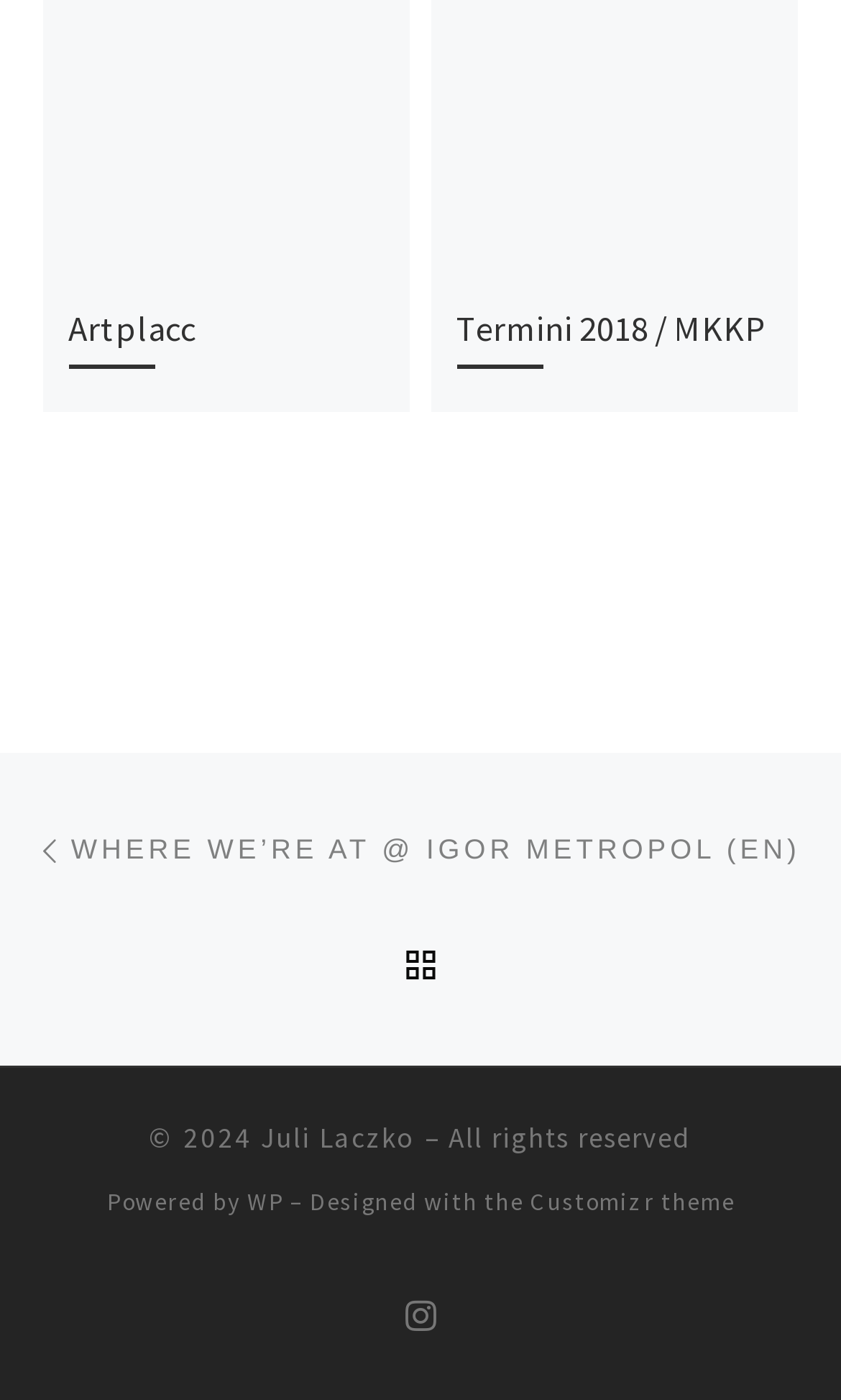Find the bounding box coordinates for the area that should be clicked to accomplish the instruction: "Go to the 'Termini 2018 / MKKP' page".

[0.543, 0.219, 0.912, 0.25]